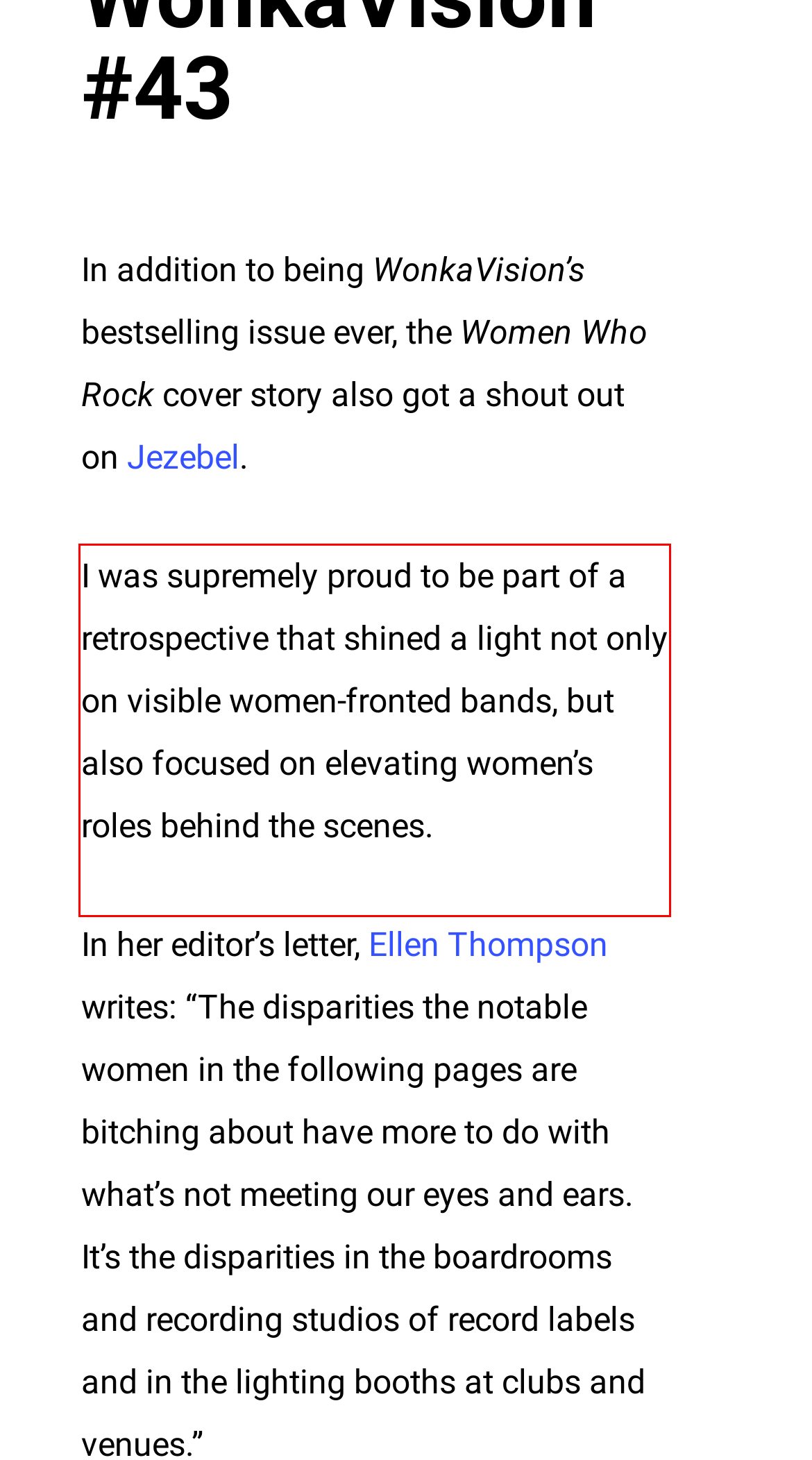Look at the screenshot of the webpage, locate the red rectangle bounding box, and generate the text content that it contains.

I was supremely proud to be part of a retrospective that shined a light not only on visible women-fronted bands, but also focused on elevating women’s roles behind the scenes.